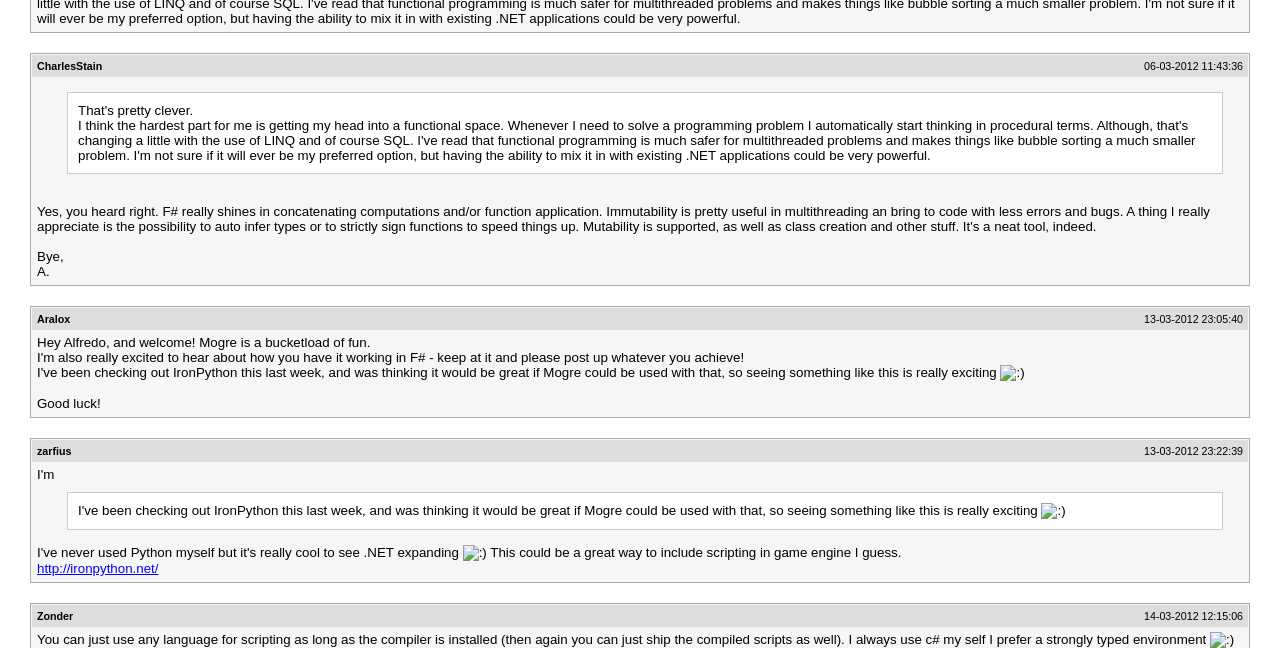How many posts are on the page?
Please respond to the question thoroughly and include all relevant details.

I counted the number of distinct usernames and corresponding dates to determine the number of posts on the page. There are five such pairs.